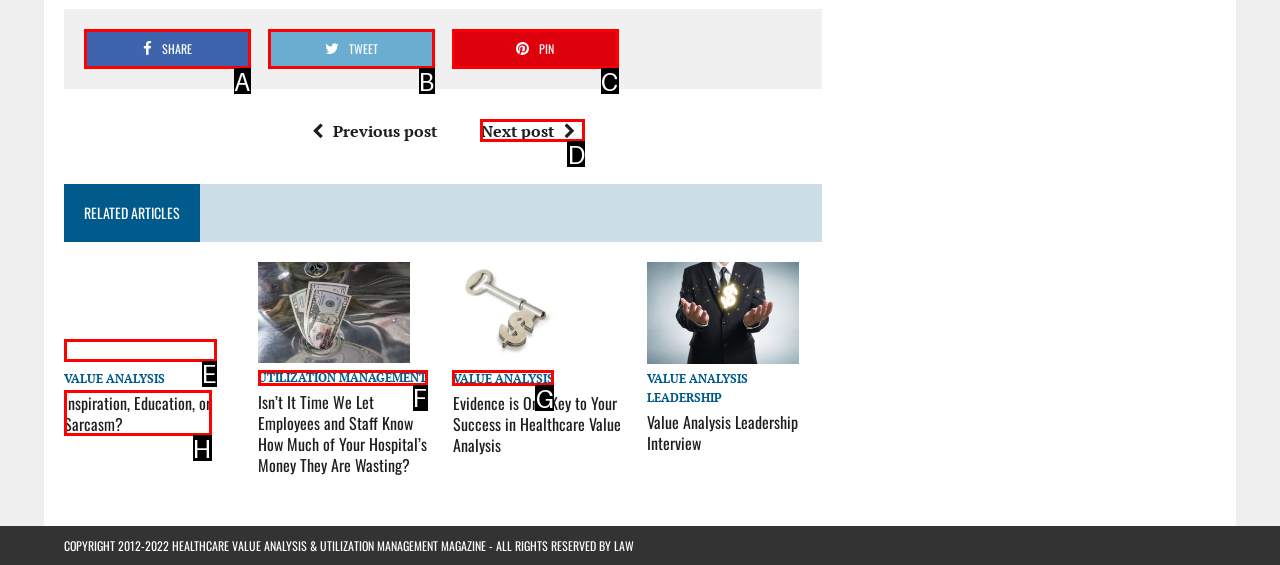Identify the option that best fits this description: Utilization Management
Answer with the appropriate letter directly.

F